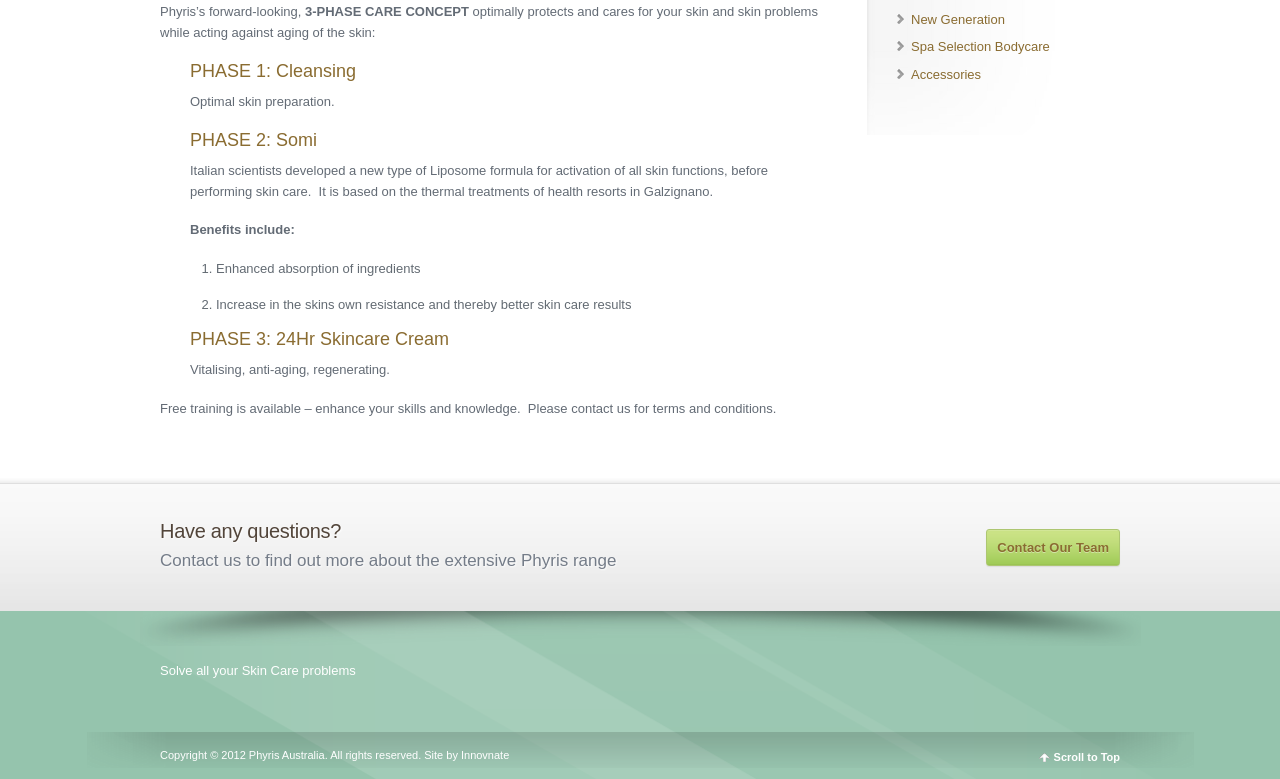Given the description: "Accessories", determine the bounding box coordinates of the UI element. The coordinates should be formatted as four float numbers between 0 and 1, [left, top, right, bottom].

[0.712, 0.086, 0.766, 0.105]